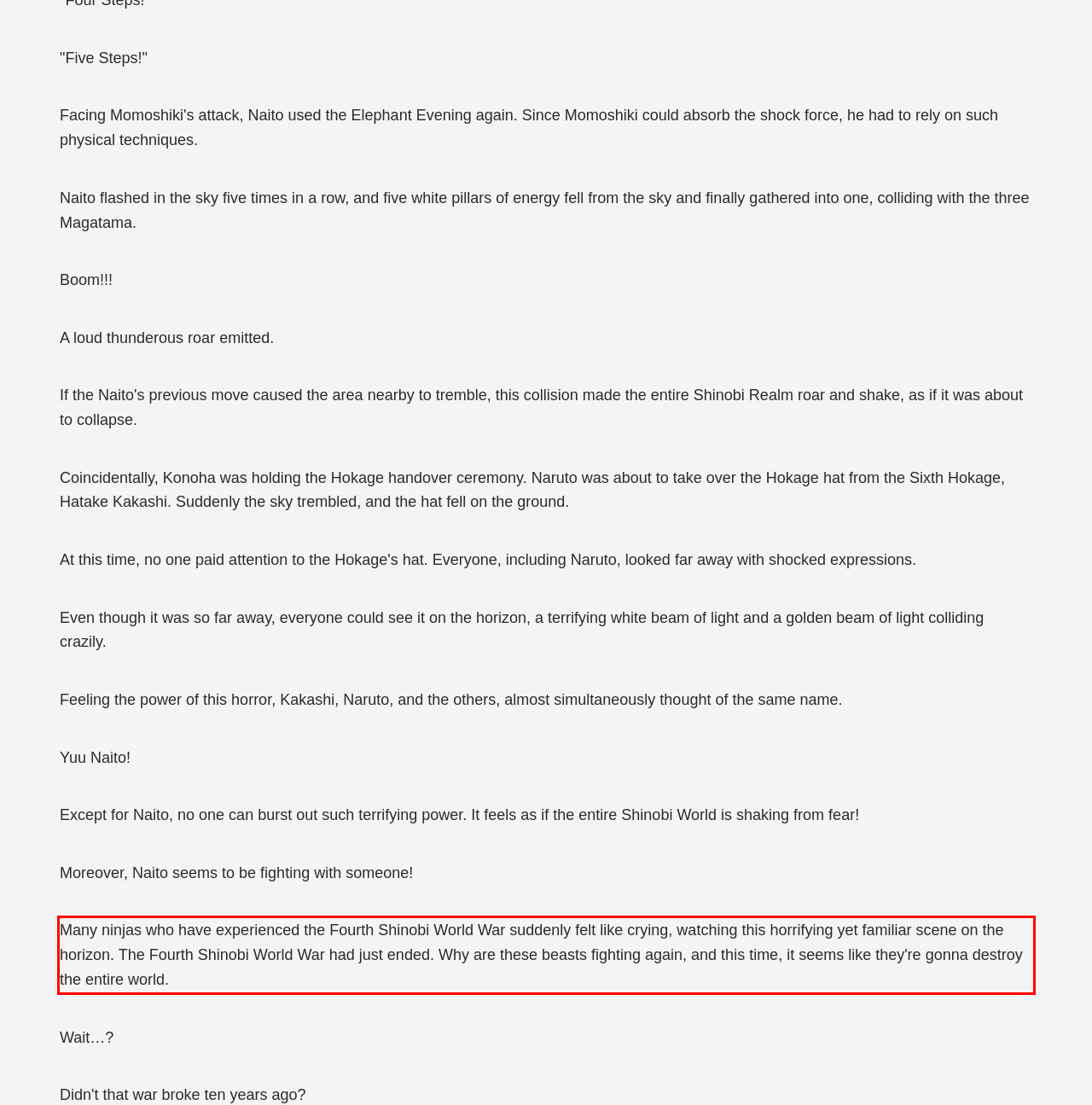You are given a webpage screenshot with a red bounding box around a UI element. Extract and generate the text inside this red bounding box.

Many ninjas who have experienced the Fourth Shinobi World War suddenly felt like crying, watching this horrifying yet familiar scene on the horizon. The Fourth Shinobi World War had just ended. Why are these beasts fighting again, and this time, it seems like they're gonna destroy the entire world.